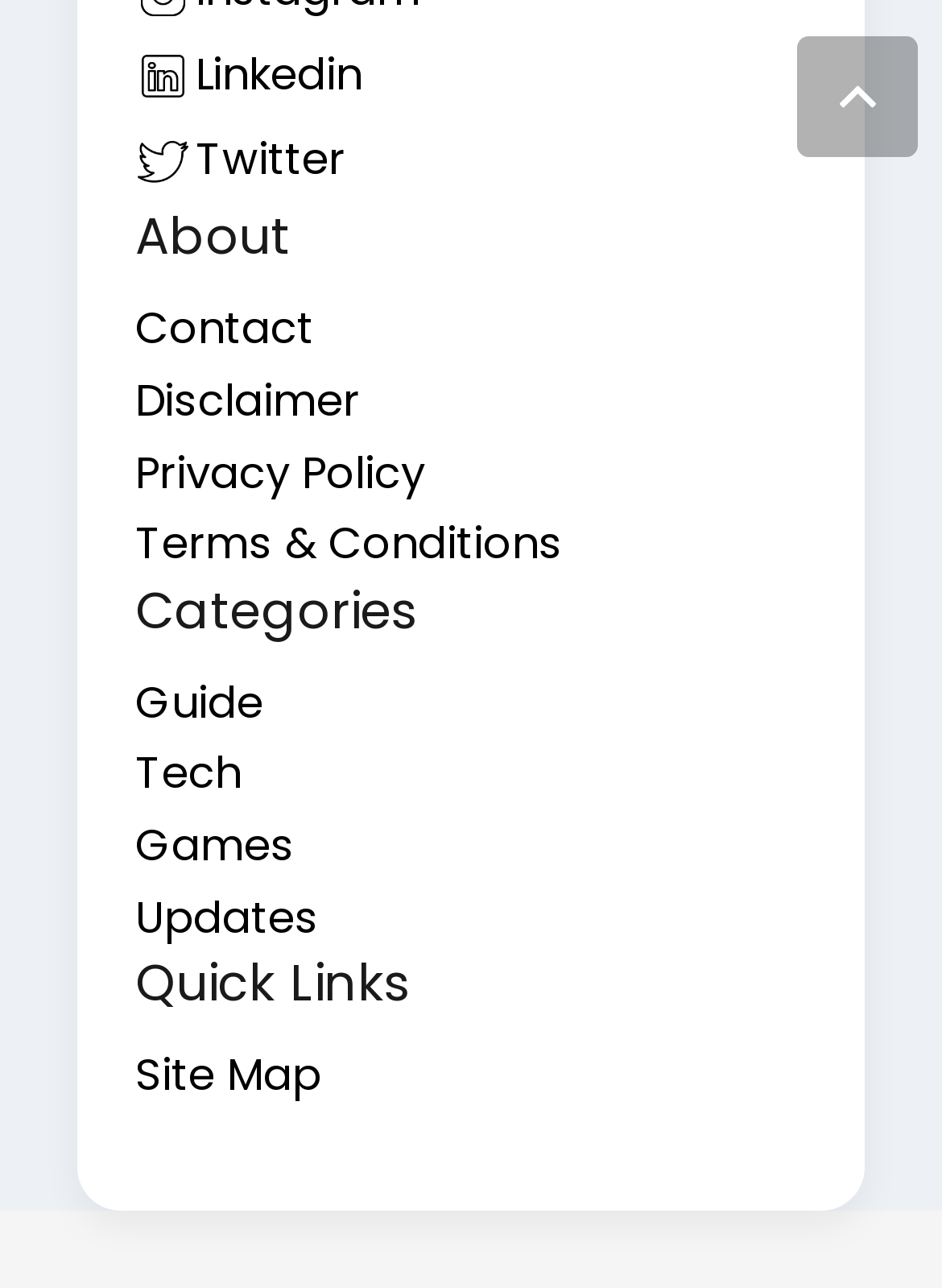What is below the 'Disclaimer' text?
Use the information from the screenshot to give a comprehensive response to the question.

By comparing the y1, y2 coordinates of the elements, I found that the 'Privacy Policy' link has a larger y1 value than the 'Disclaimer' text, which means it is below the 'Disclaimer' text.